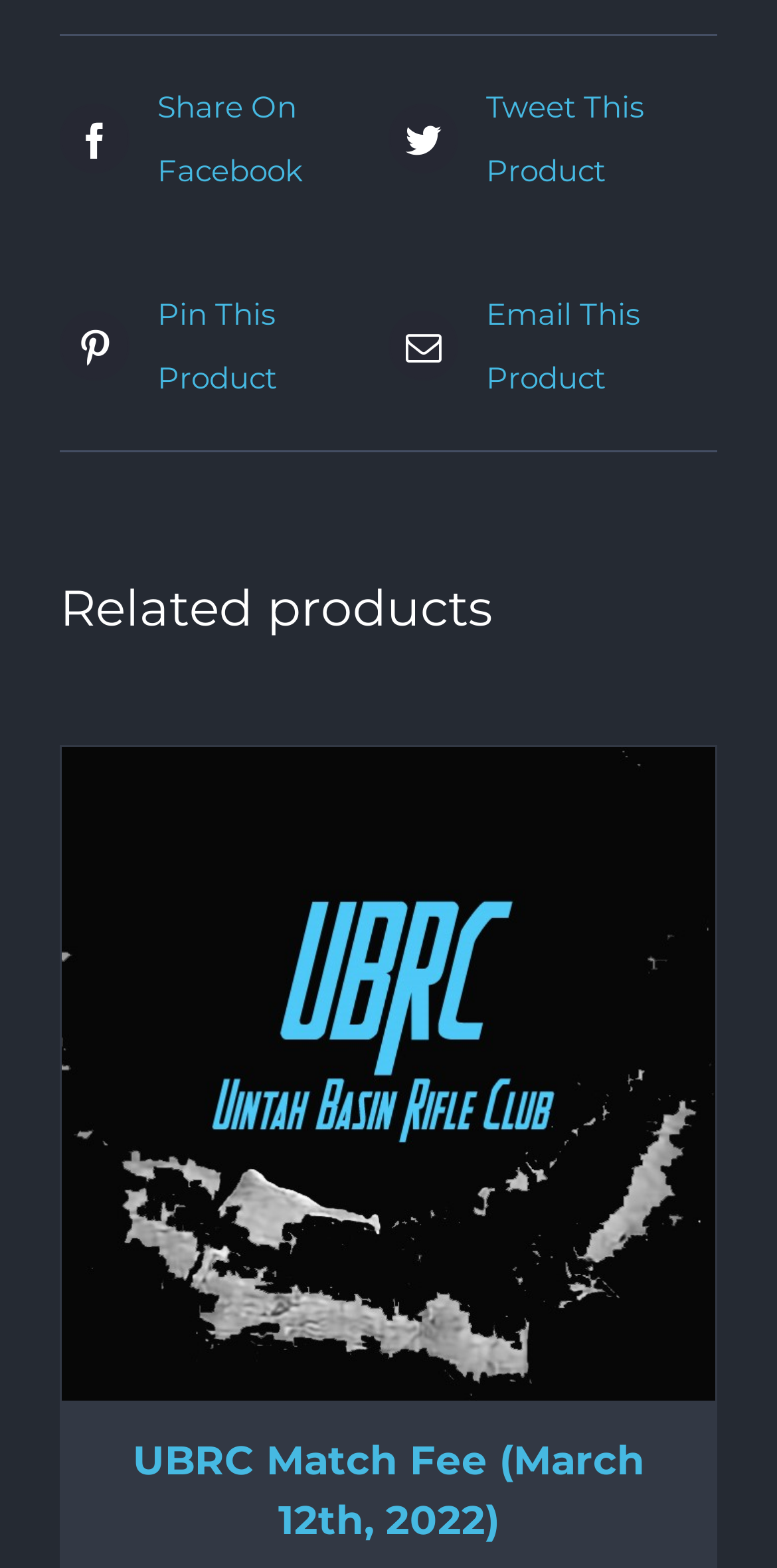What is the first social media platform to share a product?
Based on the screenshot, provide your answer in one word or phrase.

Facebook